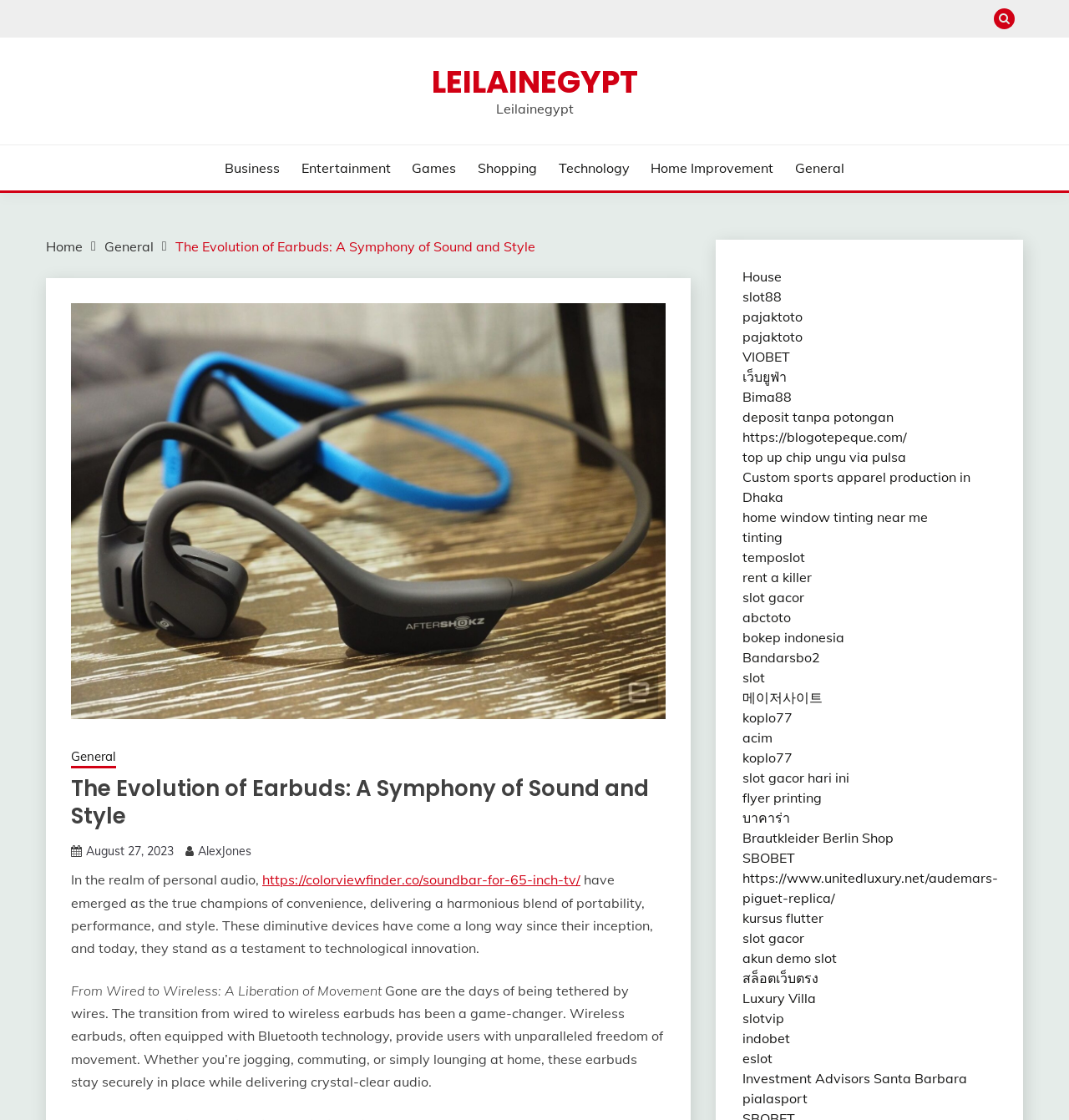What technology is often equipped in wireless earbuds?
Using the image as a reference, answer the question with a short word or phrase.

Bluetooth